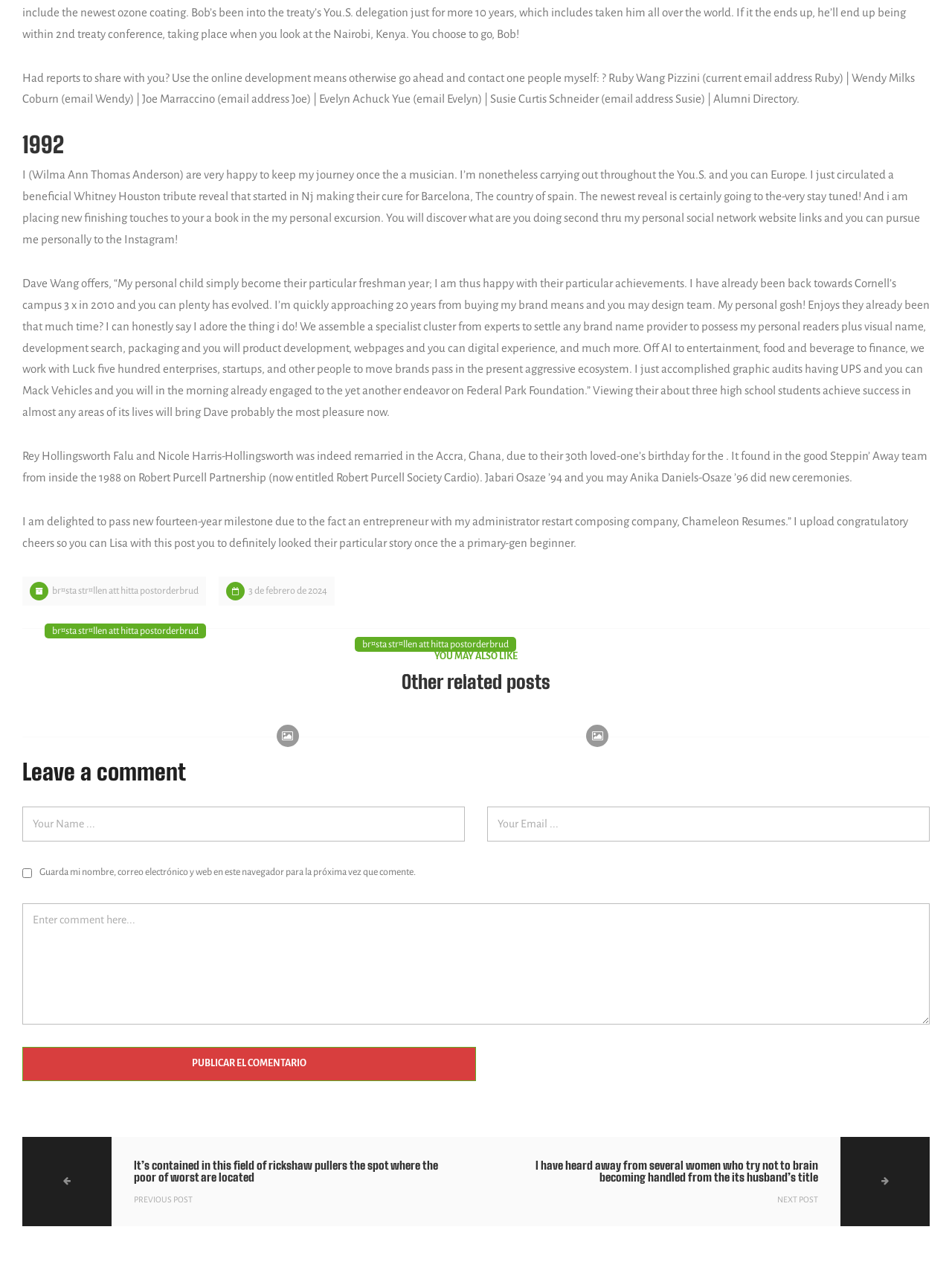Answer the following inquiry with a single word or phrase:
Where did Rey Hollingsworth Falu and Nicole Harris-Hollingsworth get remarried?

Accra, Ghana